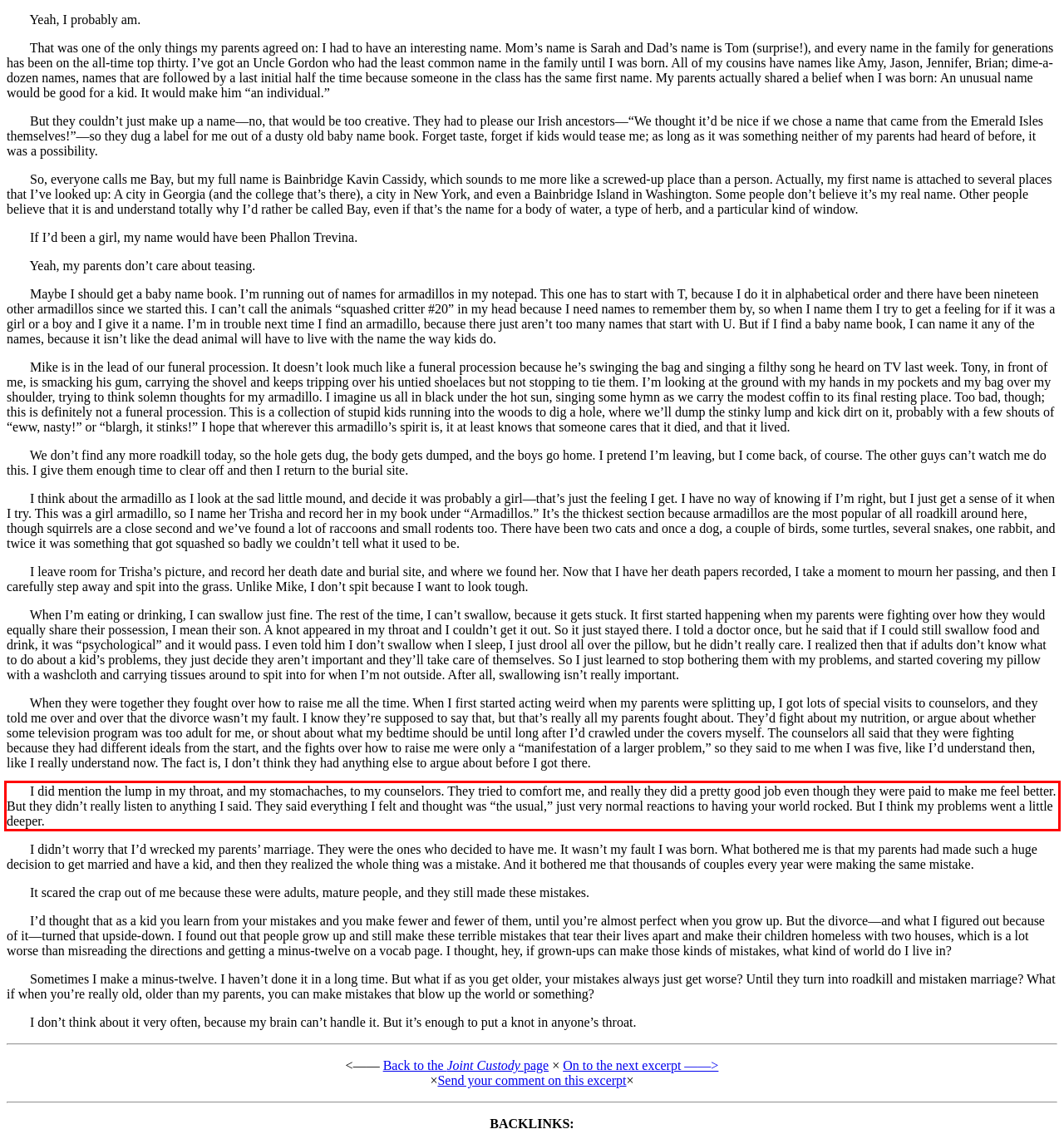Identify the red bounding box in the webpage screenshot and perform OCR to generate the text content enclosed.

I did mention the lump in my throat, and my stomachaches, to my counselors. They tried to comfort me, and really they did a pretty good job even though they were paid to make me feel better. But they didn’t really listen to anything I said. They said everything I felt and thought was “the usual,” just very normal reactions to having your world rocked. But I think my problems went a little deeper.